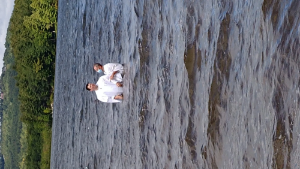Describe thoroughly the contents of the image.

In this serene image, two individuals dressed in white attire are standing in shallow water, surrounded by gently rippling waves. The backdrop features a lush green landscape, suggesting a peaceful natural setting by a river or lake. The sunlight reflects off the water's surface, creating a tranquil atmosphere. The individuals appear to be engaged in a moment of reflection or perhaps a ceremonial activity, adding a sense of significance to the scene. The overall composition evokes feelings of calmness and connection to nature.